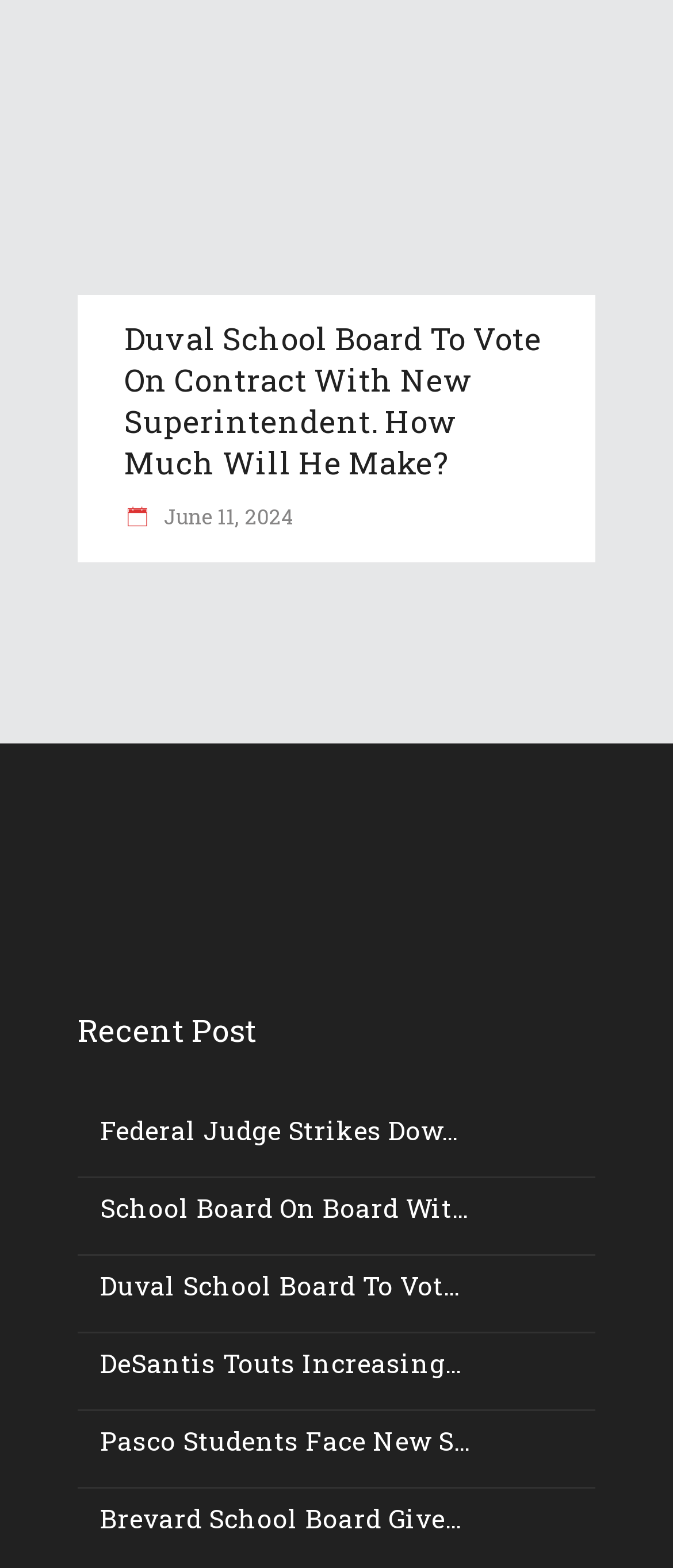Please specify the bounding box coordinates of the area that should be clicked to accomplish the following instruction: "View the article about Federal Judge Strikes Dow". The coordinates should consist of four float numbers between 0 and 1, i.e., [left, top, right, bottom].

[0.149, 0.71, 0.679, 0.732]